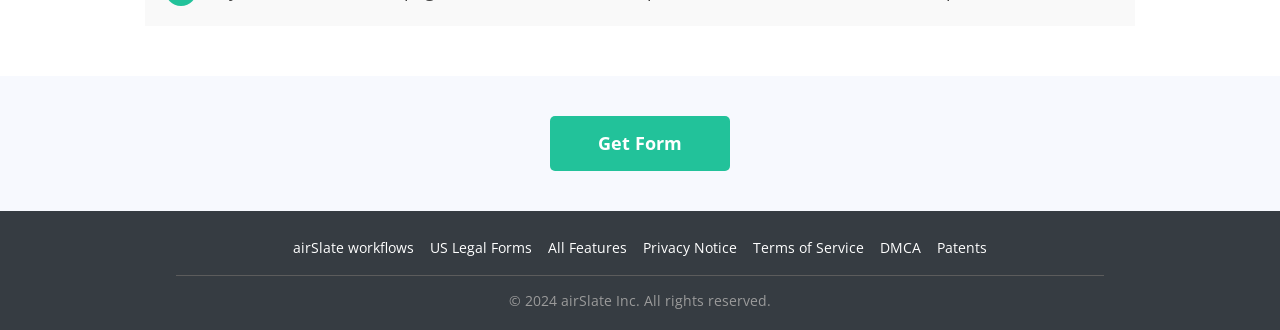Determine the bounding box coordinates of the clickable element necessary to fulfill the instruction: "Get a form". Provide the coordinates as four float numbers within the 0 to 1 range, i.e., [left, top, right, bottom].

[0.43, 0.403, 0.57, 0.469]